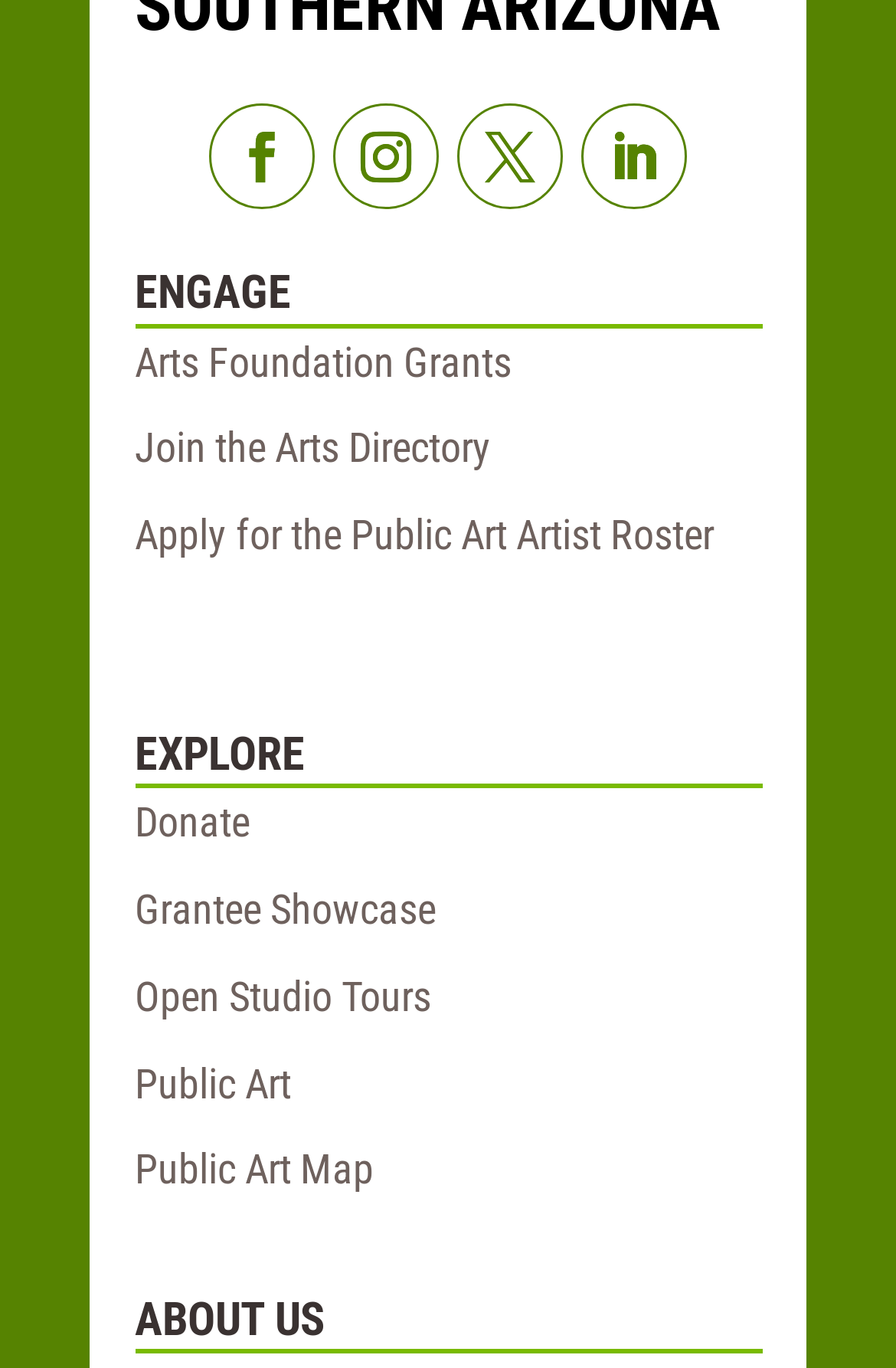What is the second link on the webpage?
From the image, respond using a single word or phrase.

Join the Arts Directory